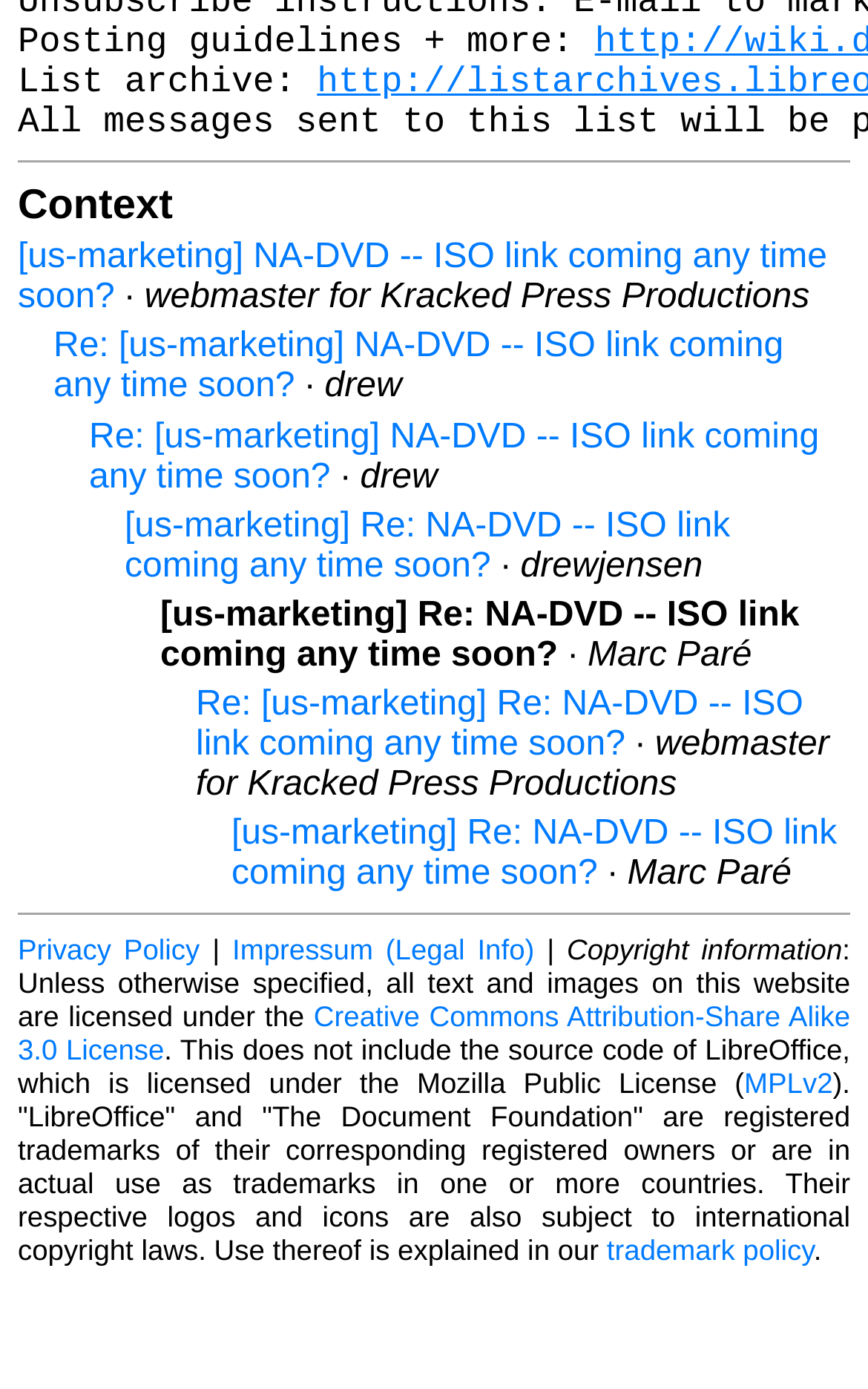Locate the bounding box coordinates of the element that needs to be clicked to carry out the instruction: "Check privacy policy". The coordinates should be given as four float numbers ranging from 0 to 1, i.e., [left, top, right, bottom].

[0.021, 0.672, 0.23, 0.696]